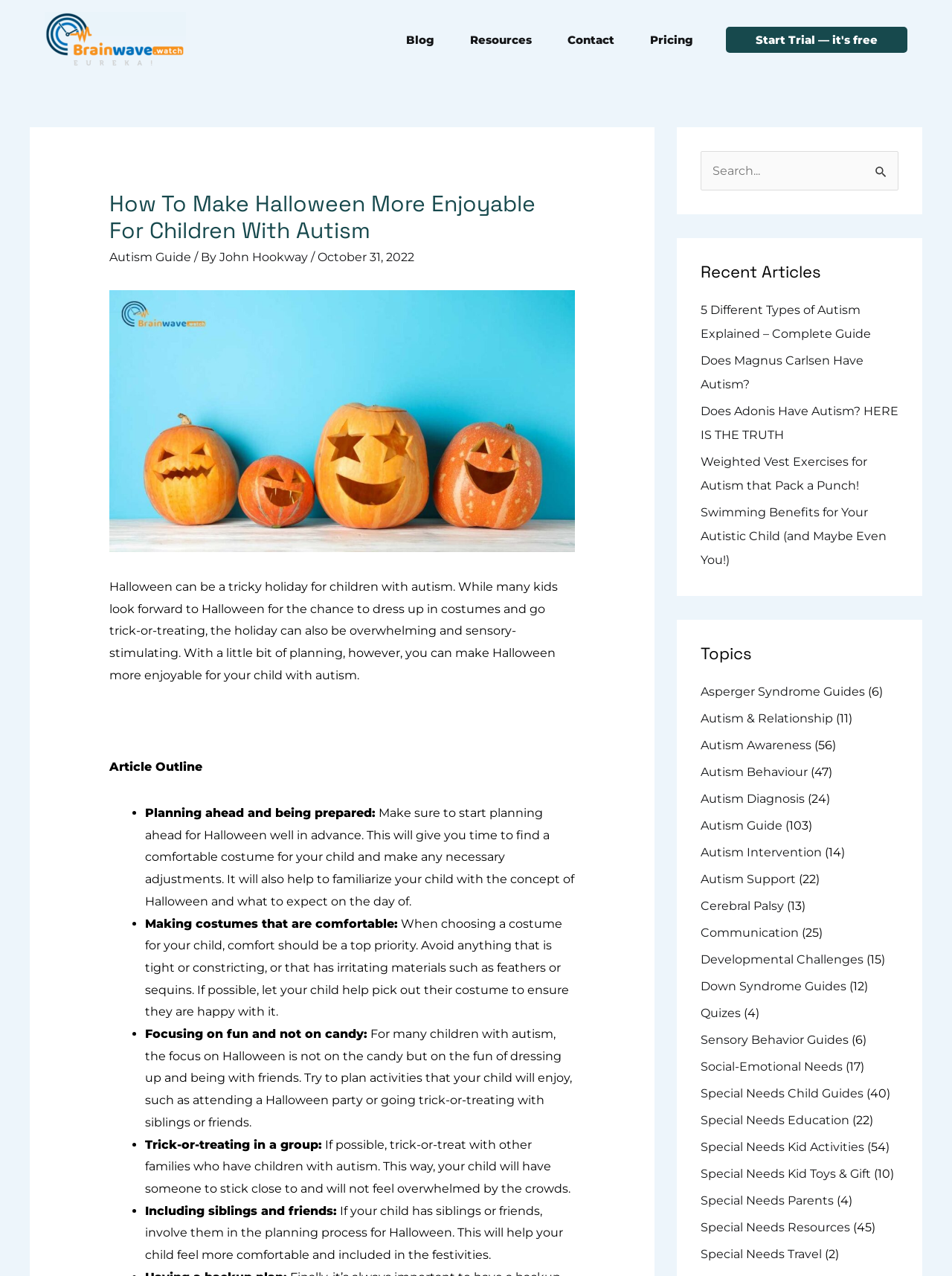Construct a comprehensive description capturing every detail on the webpage.

This webpage is about making Halloween more enjoyable for children with autism. At the top, there is a logo of "Brainwave Watch" on the left and a navigation menu on the right with links to "Blog", "Resources", "Contact", and "Pricing". Below the navigation menu, there is a call-to-action button "Start Trial — it's free".

The main content of the webpage is an article titled "How To Make Halloween More Enjoyable For Children With Autism". The article is divided into sections, each with a heading and a list of bullet points. The sections include "Planning ahead and being prepared", "Making costumes that are comfortable", "Focusing on fun and not on candy", "Trick-or-treating in a group", and "Including siblings and friends". Each section provides tips and advice on how to make Halloween more enjoyable for children with autism.

On the right side of the webpage, there is a search bar with a search button. Below the search bar, there is a section titled "Recent Articles" with links to five recent articles related to autism. Further down, there is a section titled "Topics" with links to various topics related to autism, such as "Asperger Syndrome Guides", "Autism & Relationship", and "Autism Awareness".

Overall, the webpage is well-organized and easy to navigate, with a clear focus on providing helpful information and resources for parents and caregivers of children with autism.